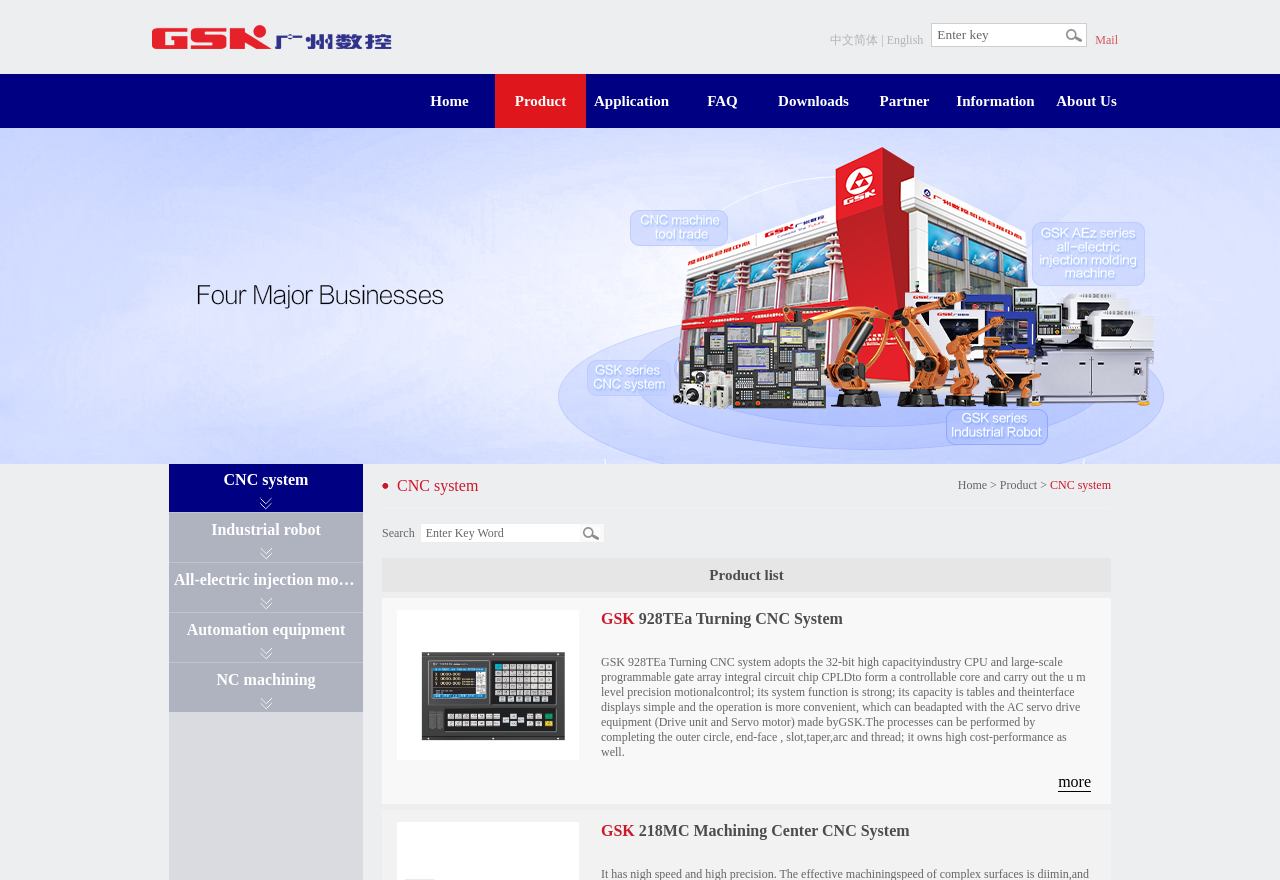Locate and provide the bounding box coordinates for the HTML element that matches this description: "parent_node: 中文简体 | English".

[0.116, 0.0, 0.311, 0.084]